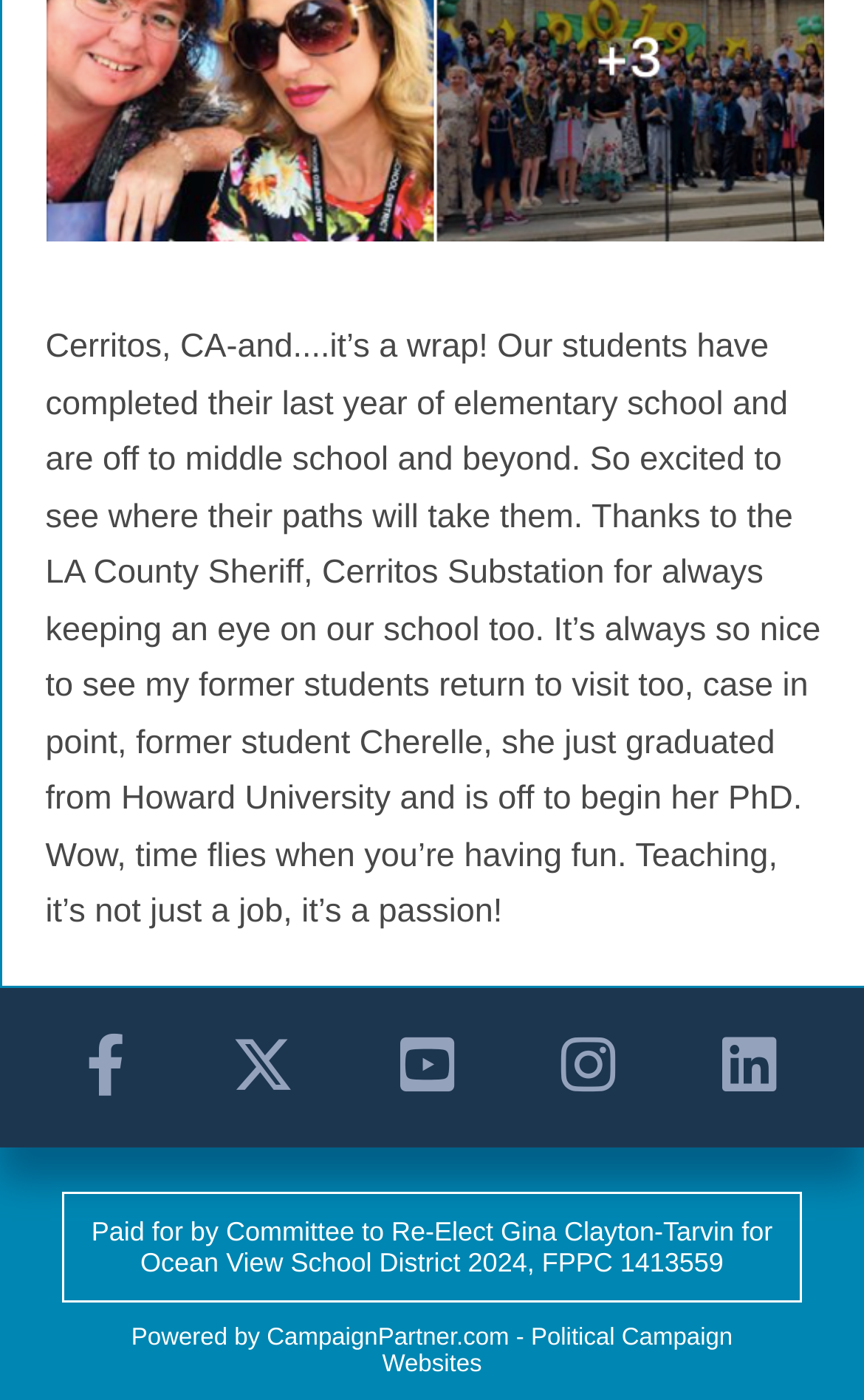Determine the bounding box coordinates in the format (top-left x, top-left y, bottom-right x, bottom-right y). Ensure all values are floating point numbers between 0 and 1. Identify the bounding box of the UI element described by: Campaign Websites

[0.442, 0.946, 0.848, 0.984]